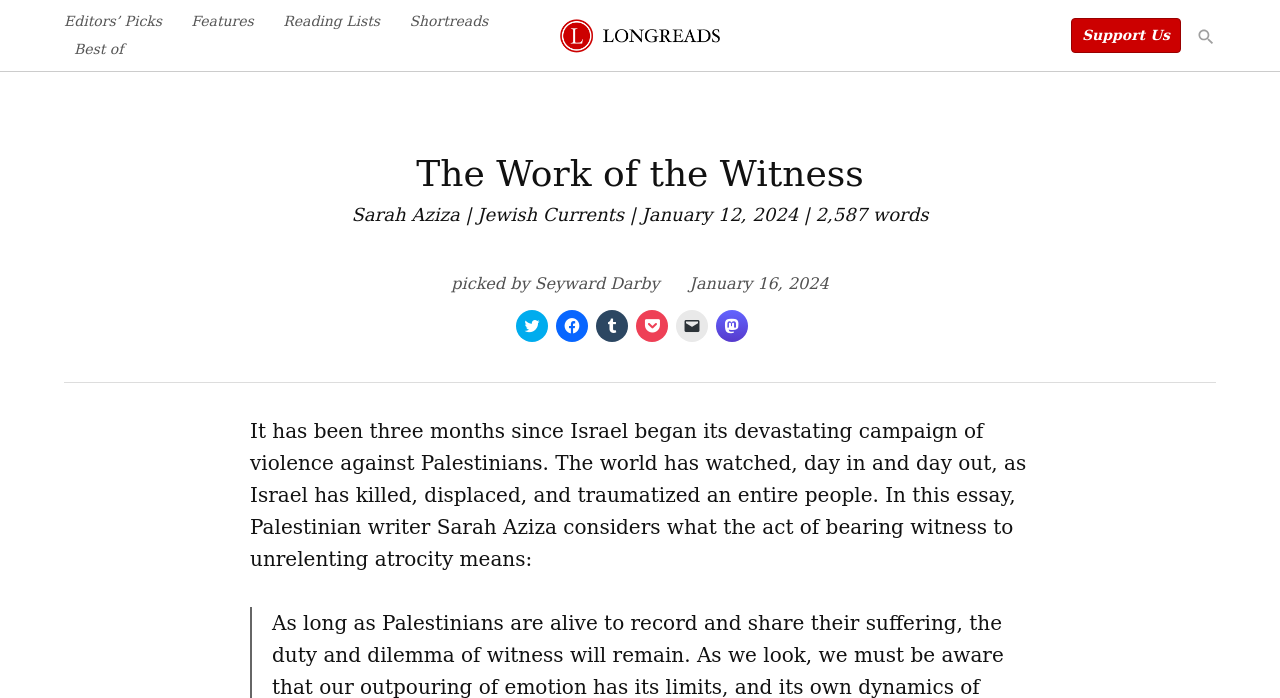Reply to the question with a single word or phrase:
What is the date of the essay?

January 12, 2024